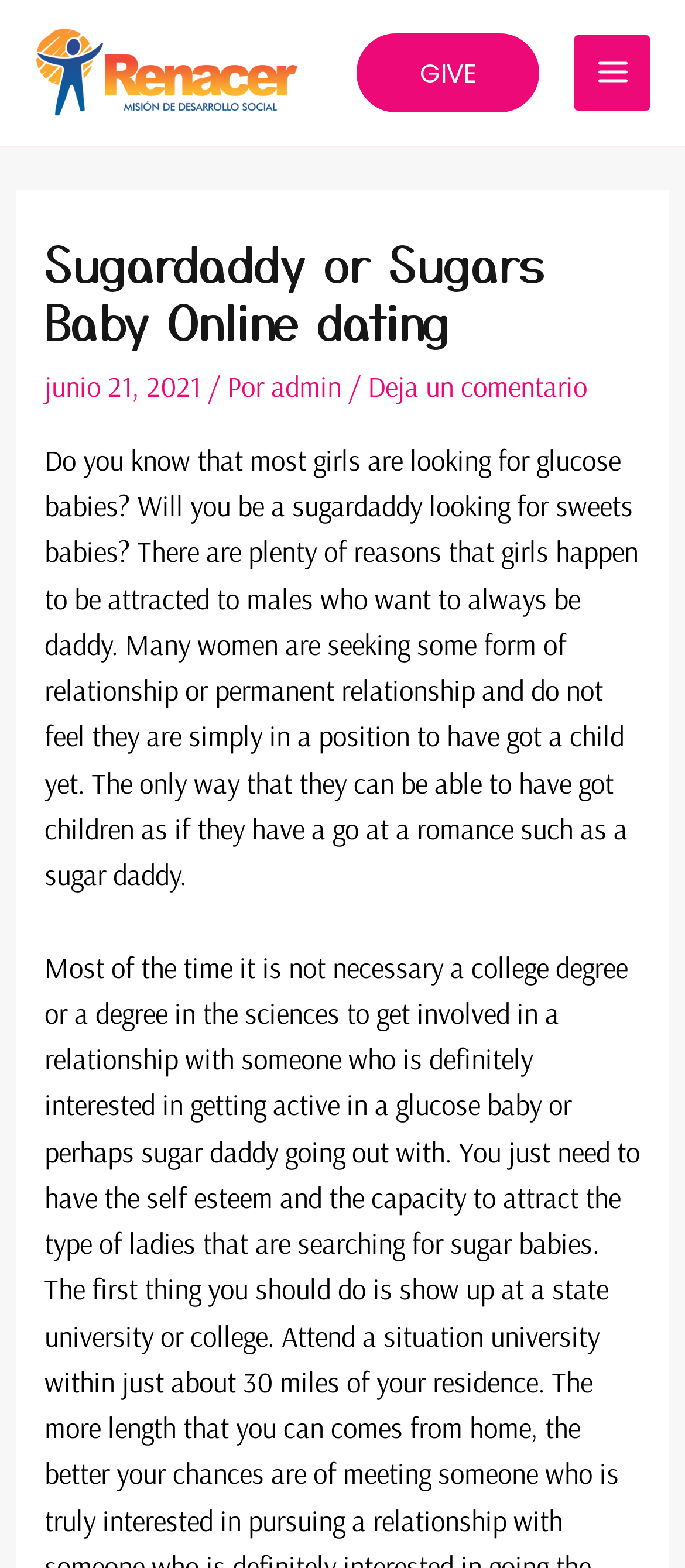What is the organization's name?
Using the image provided, answer with just one word or phrase.

Misión Renacer ONG